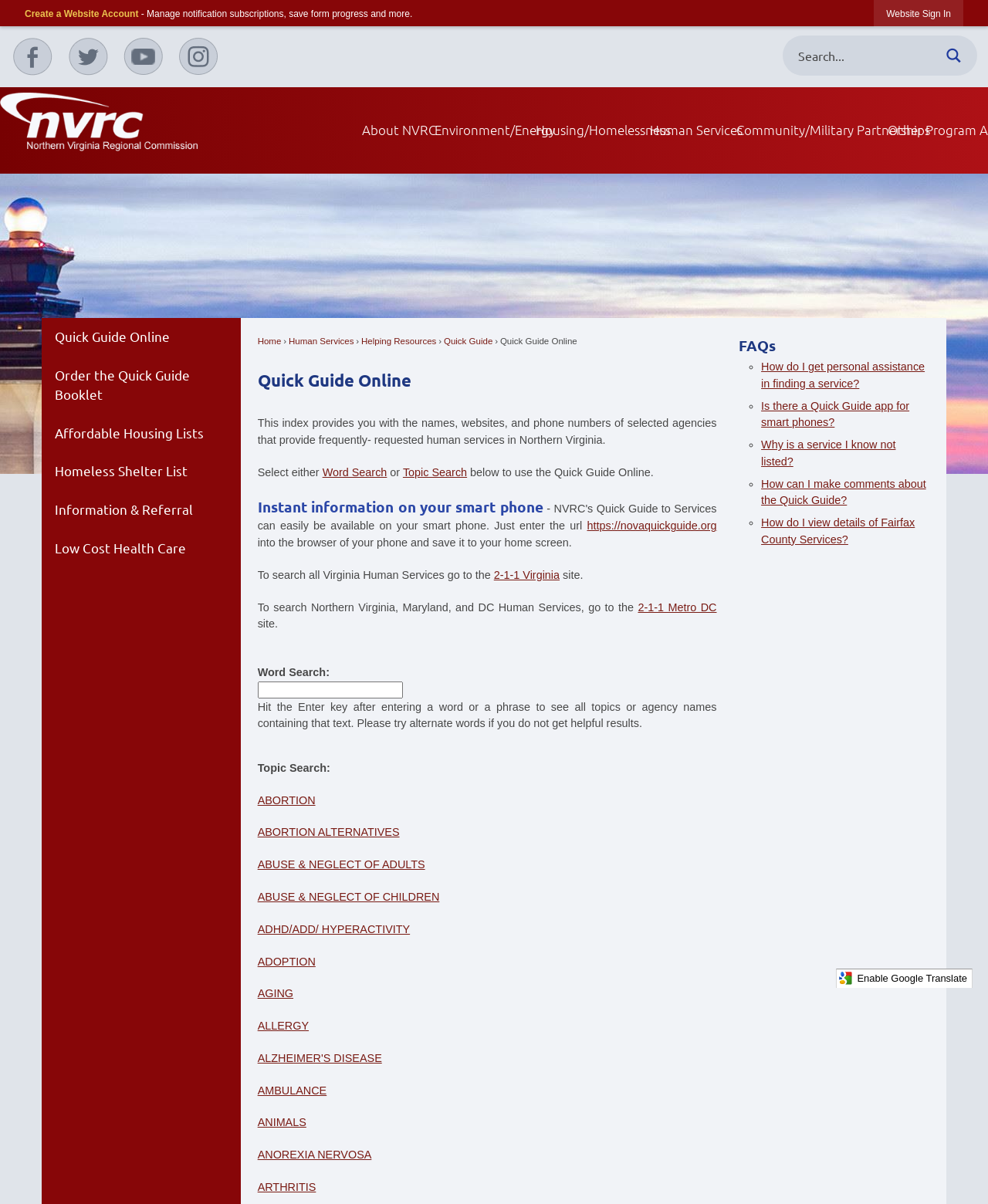Pinpoint the bounding box coordinates of the area that must be clicked to complete this instruction: "View FAQs".

[0.748, 0.264, 0.941, 0.282]